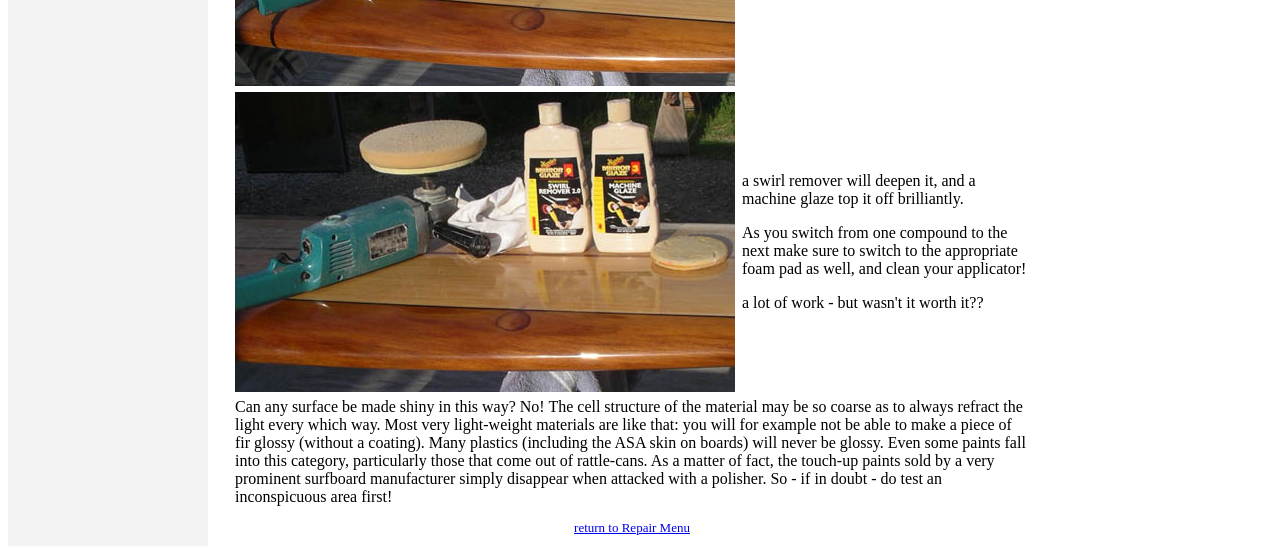Answer the following query concisely with a single word or phrase:
Where can you go by clicking the link?

Repair Menu